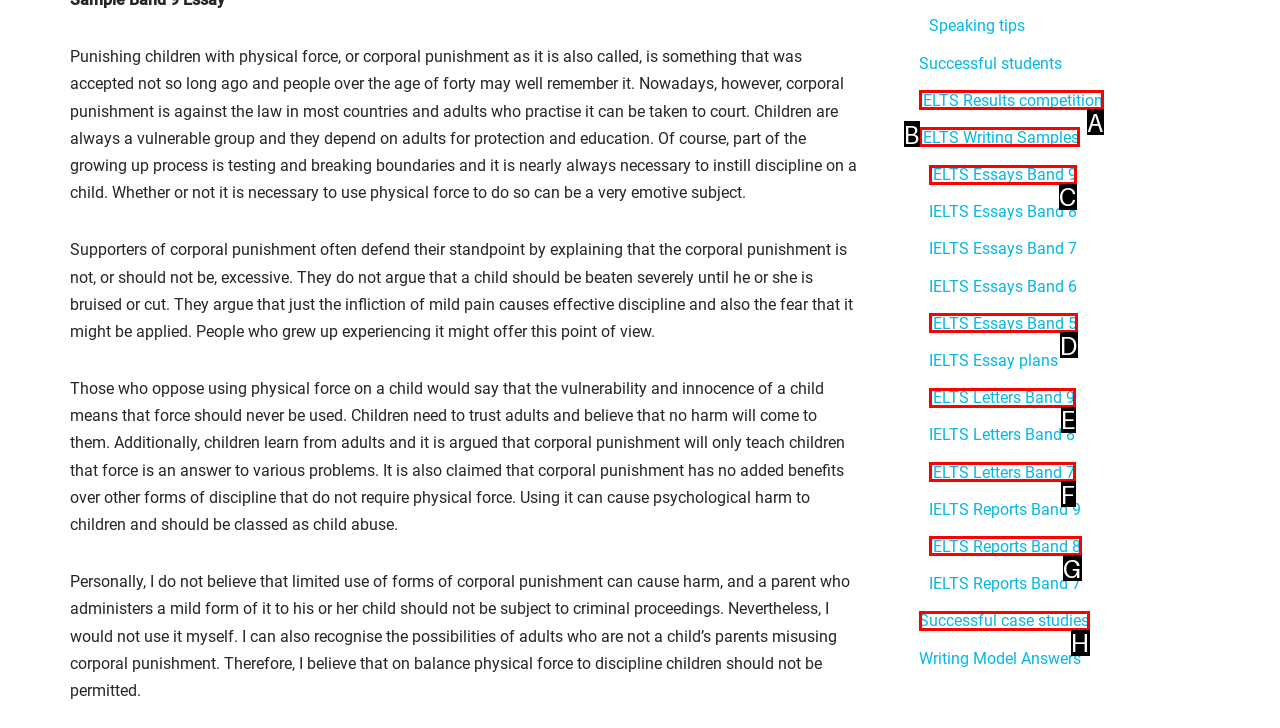Indicate the HTML element to be clicked to accomplish this task: Visit 'IELTS Essays Band 9' Respond using the letter of the correct option.

C